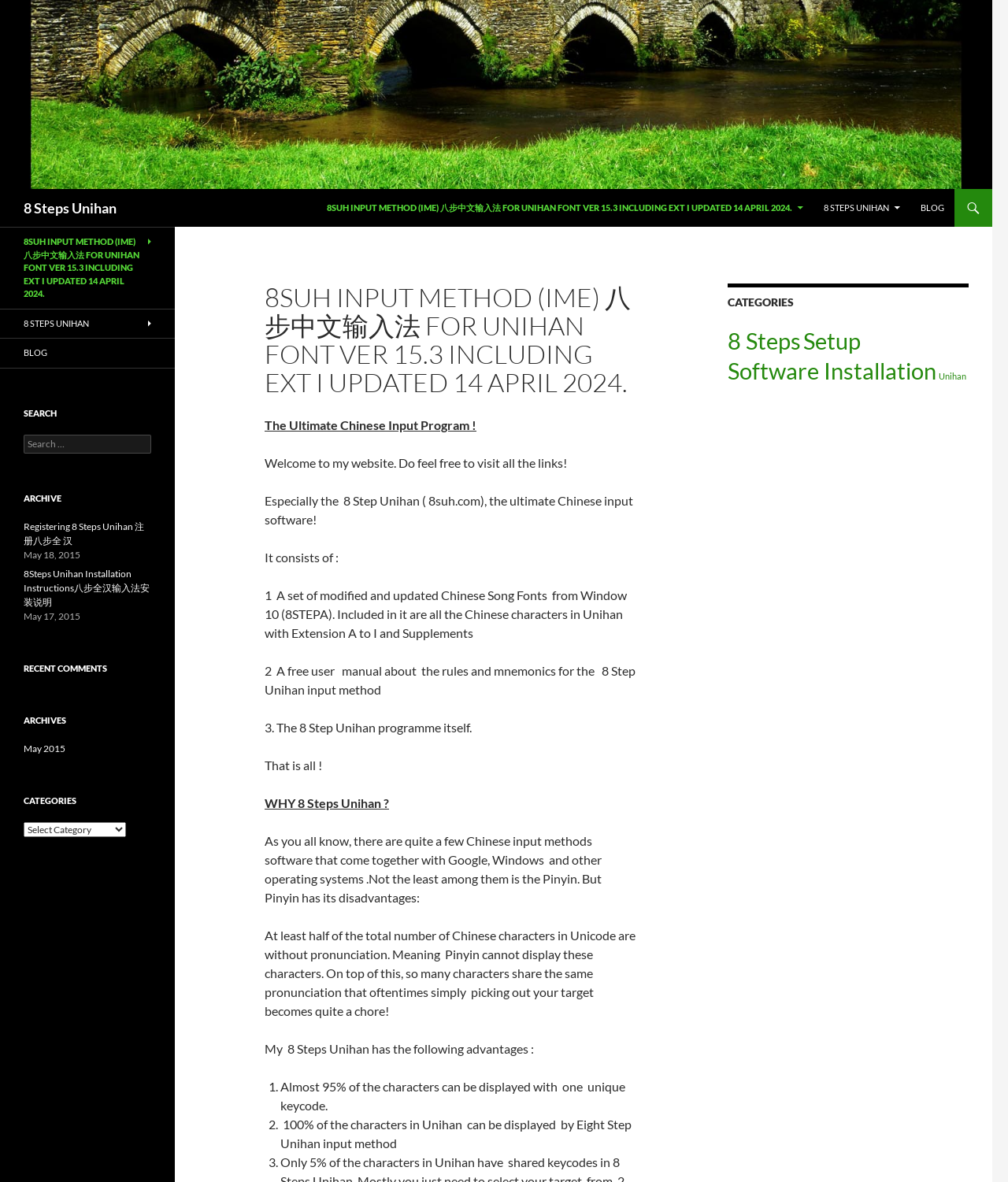Give a complete and precise description of the webpage's appearance.

The webpage is titled "8 Steps Unihan" and has a prominent image with the same title at the top. Below the image, there is a heading with the same title, followed by a link to "8 Steps Unihan" and another link to "Search". 

To the right of the image, there is a link to "SKIP TO CONTENT". Below this, there are several links, including "8SUH INPUT METHOD (IME) 八步中文输入法 FOR UNIHAN FONT VER 15.3 INCLUDING EXT I UPDATED 14 APRIL 2024", "8 STEPS UNIHAN", and "BLOG".

The main content of the webpage is divided into two sections. The left section has a header with the title "8SUH INPUT METHOD (IME) 八步中文输入法 FOR UNIHAN FONT VER 15.3 INCLUDING EXT I UPDATED 14 APRIL 2024". Below this, there is a heading that reads "The Ultimate Chinese Input Program!" followed by a welcome message and an introduction to the 8 Step Unihan input method. 

The introduction is divided into several paragraphs, explaining the features and advantages of the 8 Step Unihan input method, including its ability to display almost 95% of Chinese characters with a unique keycode and 100% of characters in Unihan. 

The right section of the webpage has several categories, including "CATEGORIES", "Setup", "Software Installation", and "Unihan", each with links to related items. There is also a search bar and an archive section with links to older posts, including "Registering 8 Steps Unihan 注册八步全 汉" and "8Steps Unihan Installation Instructions八步全汉输入法安装说明".